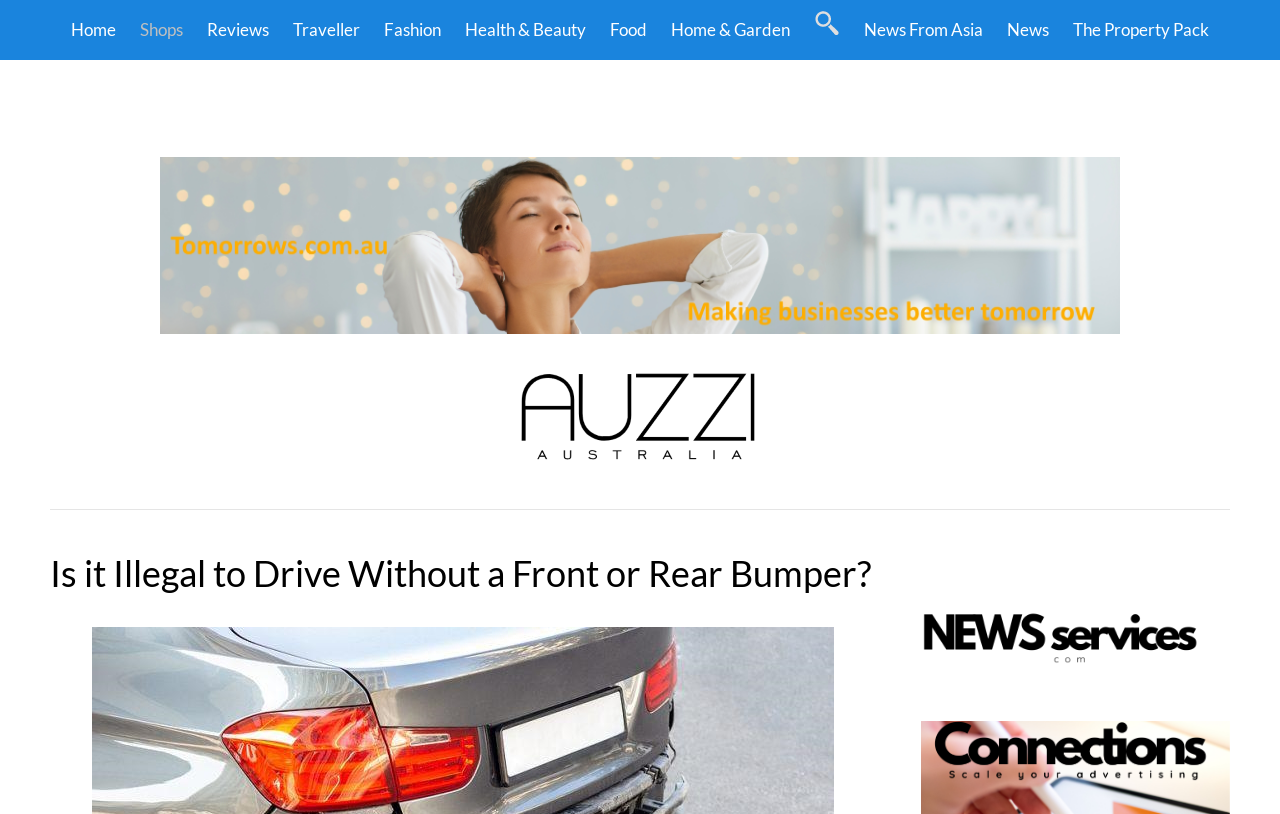Use a single word or phrase to answer the question: 
What is the text above the 'Business Marketing' image?

.